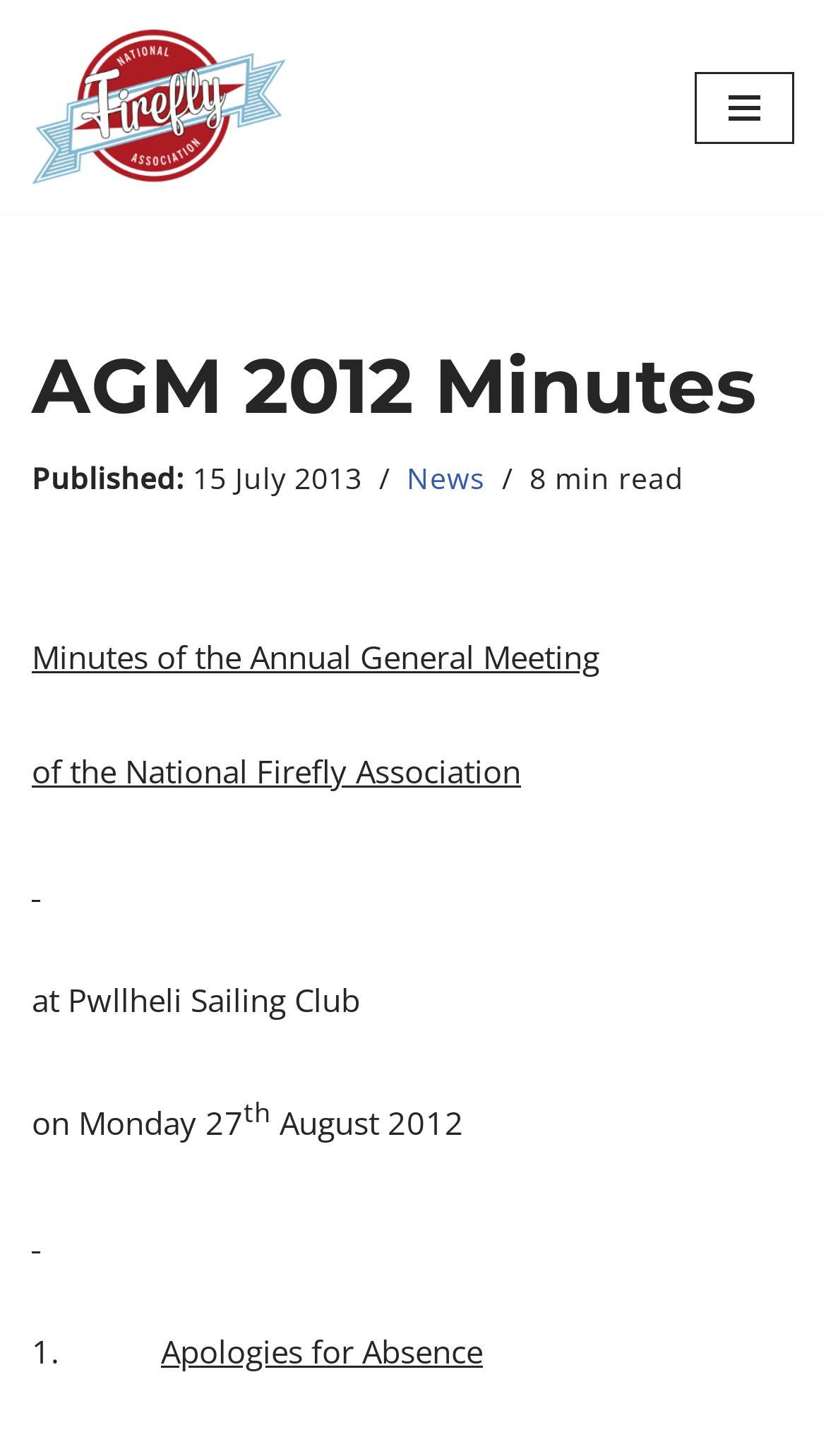Answer the question using only a single word or phrase: 
Where was the Annual General Meeting held?

Pwllheli Sailing Club